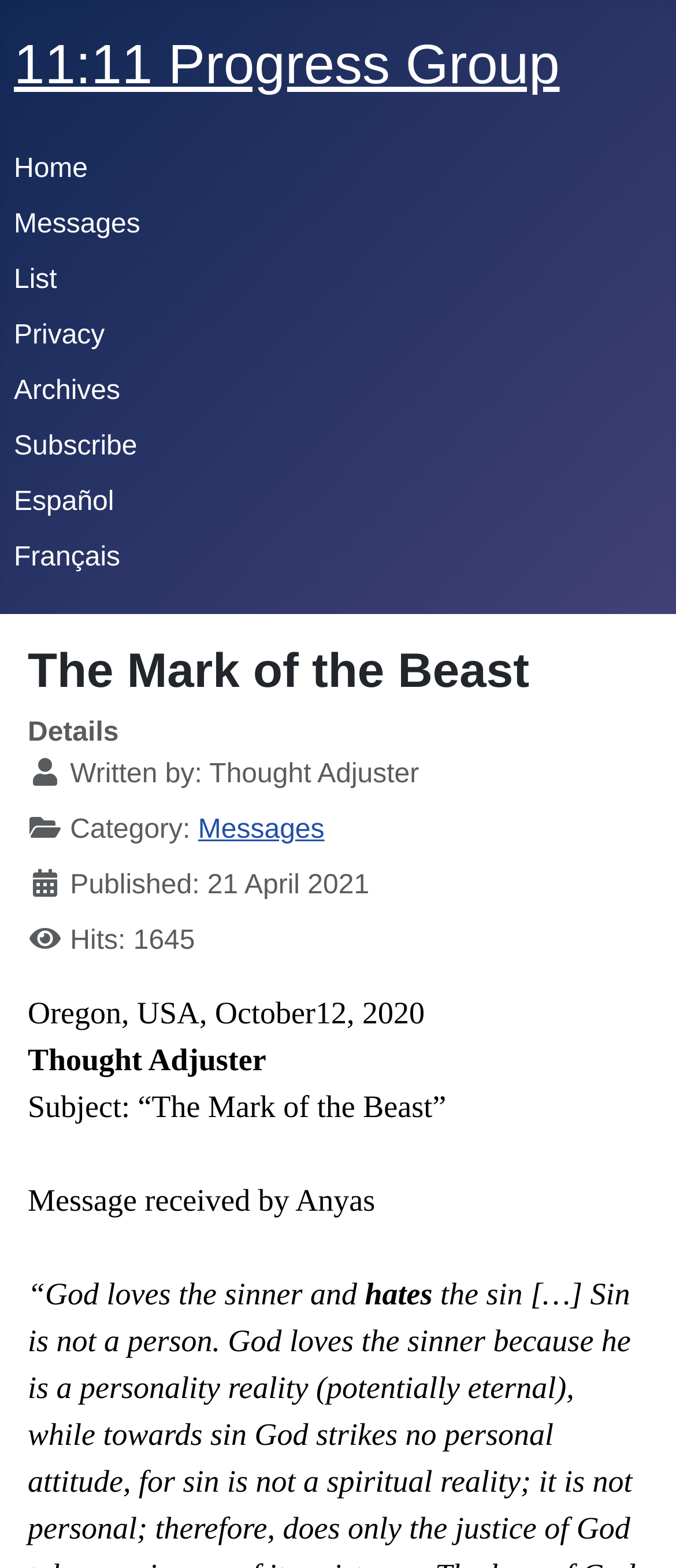Please determine the bounding box coordinates of the element to click in order to execute the following instruction: "subscribe to the newsletter". The coordinates should be four float numbers between 0 and 1, specified as [left, top, right, bottom].

[0.021, 0.275, 0.203, 0.294]